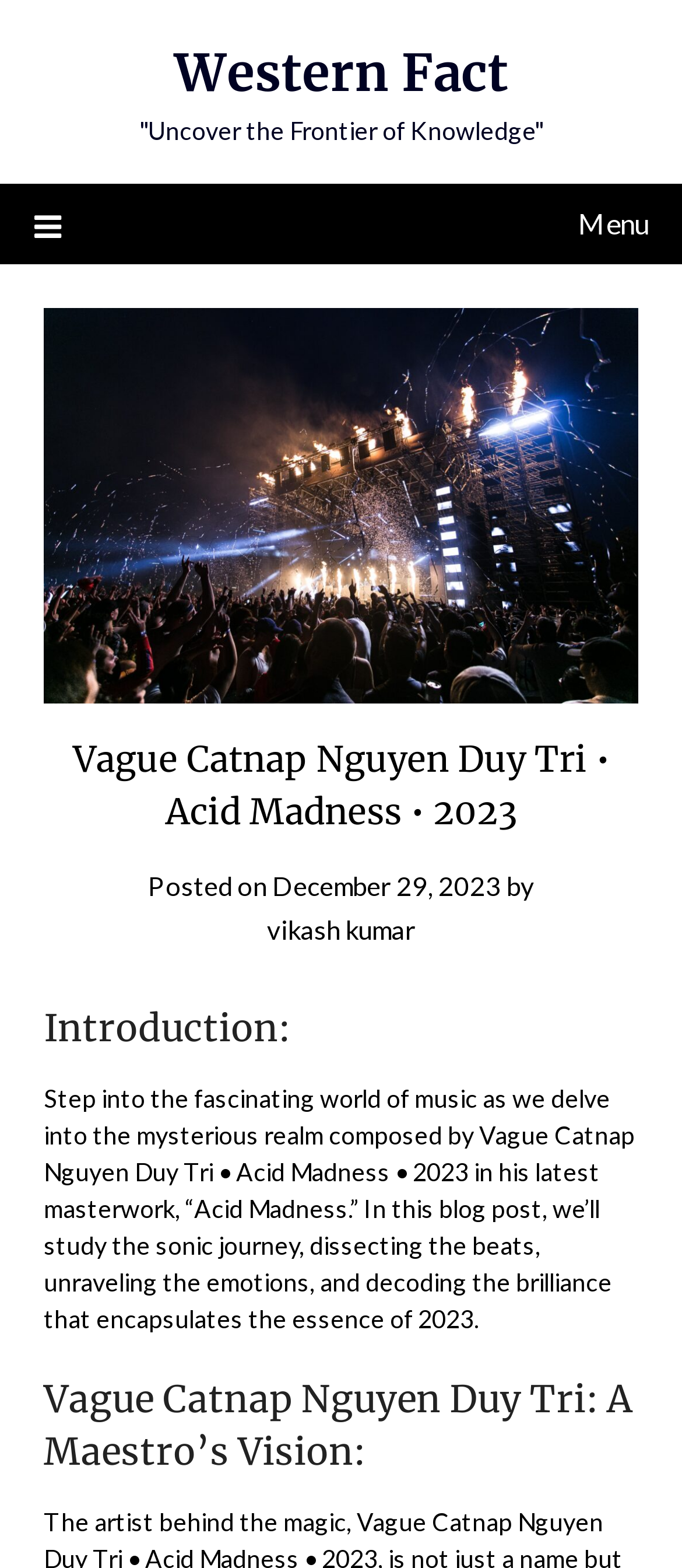Refer to the image and answer the question with as much detail as possible: Who is the author of the latest article?

I found the author of the latest article by looking at the link 'vikash kumar' which is located below the text 'by' and above the heading 'Introduction:'.